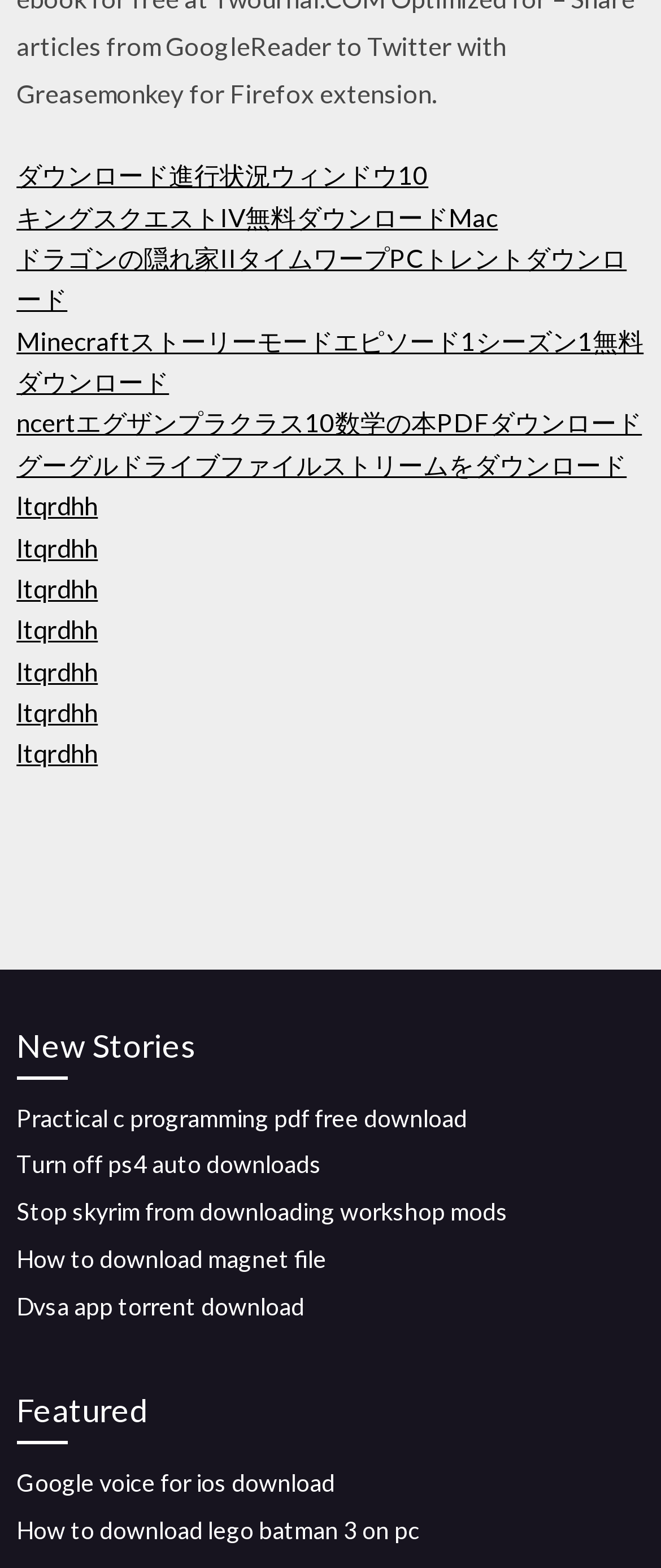Could you find the bounding box coordinates of the clickable area to complete this instruction: "Get King's Quest IV for Mac"?

[0.025, 0.128, 0.753, 0.148]